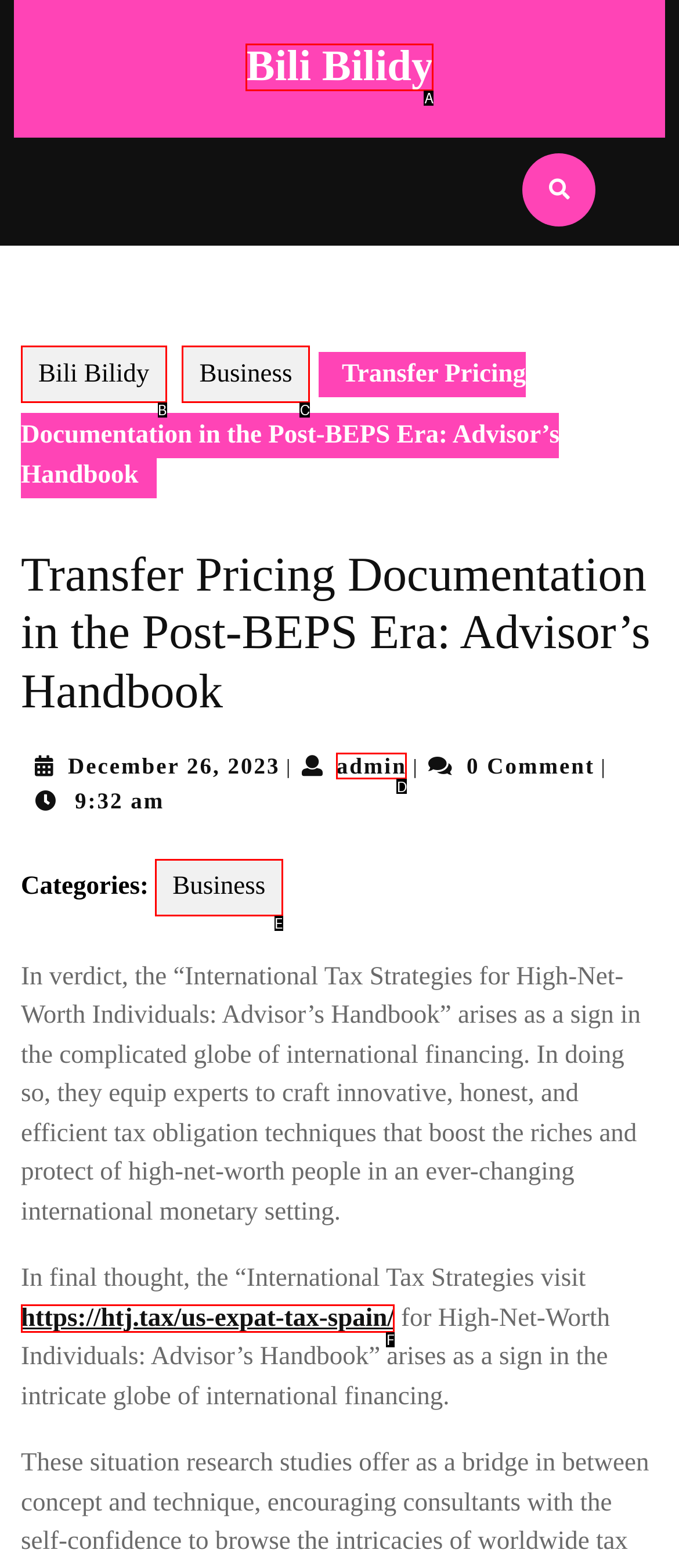Choose the HTML element that best fits the given description: https://htj.tax/us-expat-tax-spain/. Answer by stating the letter of the option.

F